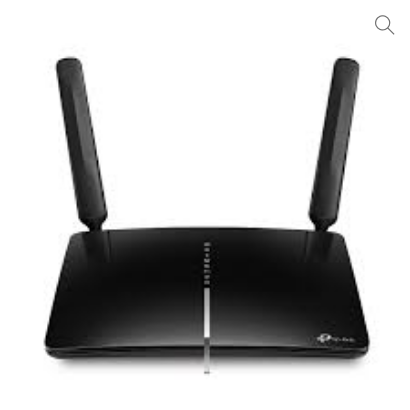Carefully examine the image and provide an in-depth answer to the question: What is the maximum data speed supported by the router?

According to the caption, the router supports data speeds of up to 300 Mbps, making it suitable for bandwidth-intensive activities such as gaming and streaming.